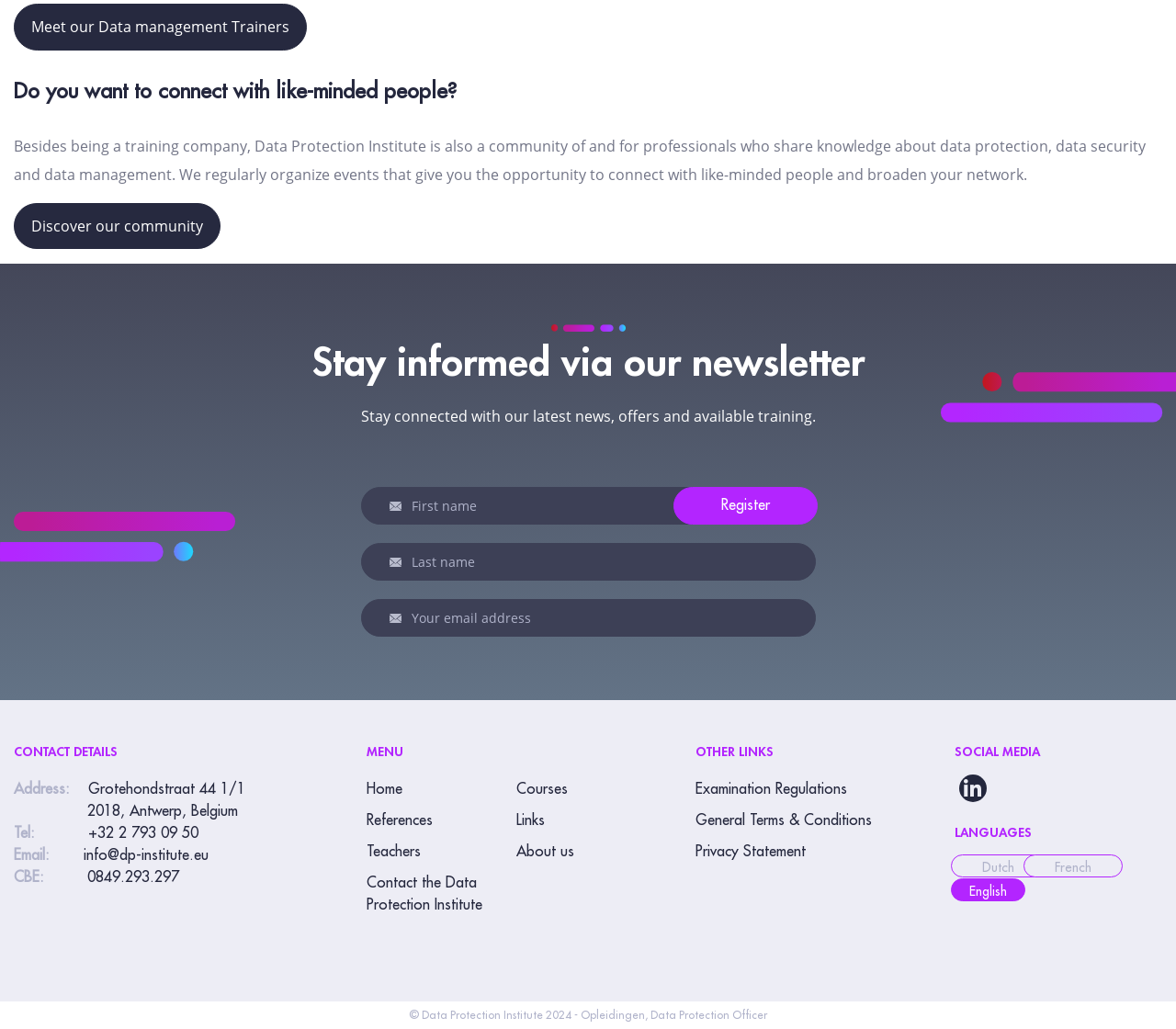Using the provided element description "Discover our community", determine the bounding box coordinates of the UI element.

[0.012, 0.197, 0.188, 0.242]